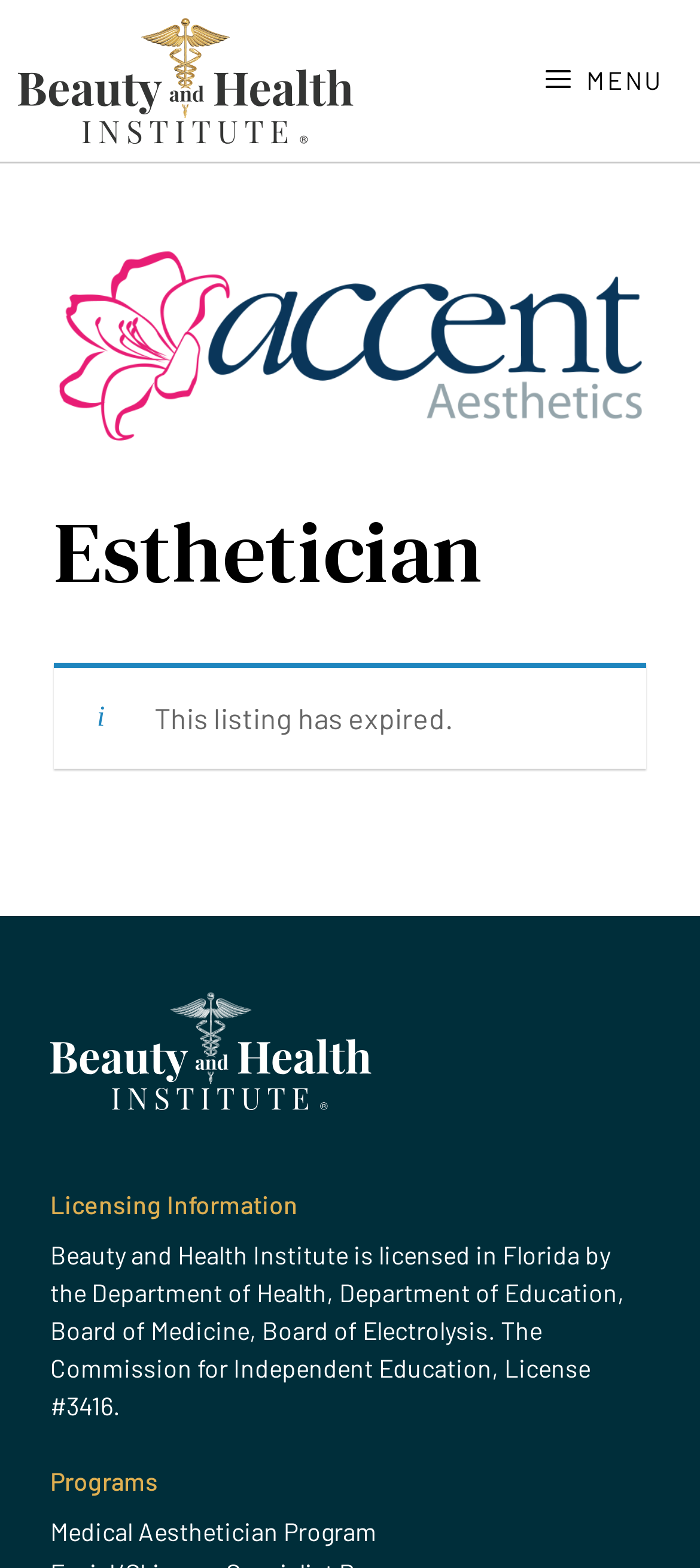Give a concise answer using only one word or phrase for this question:
What department licensed the institute in Florida?

Department of Health